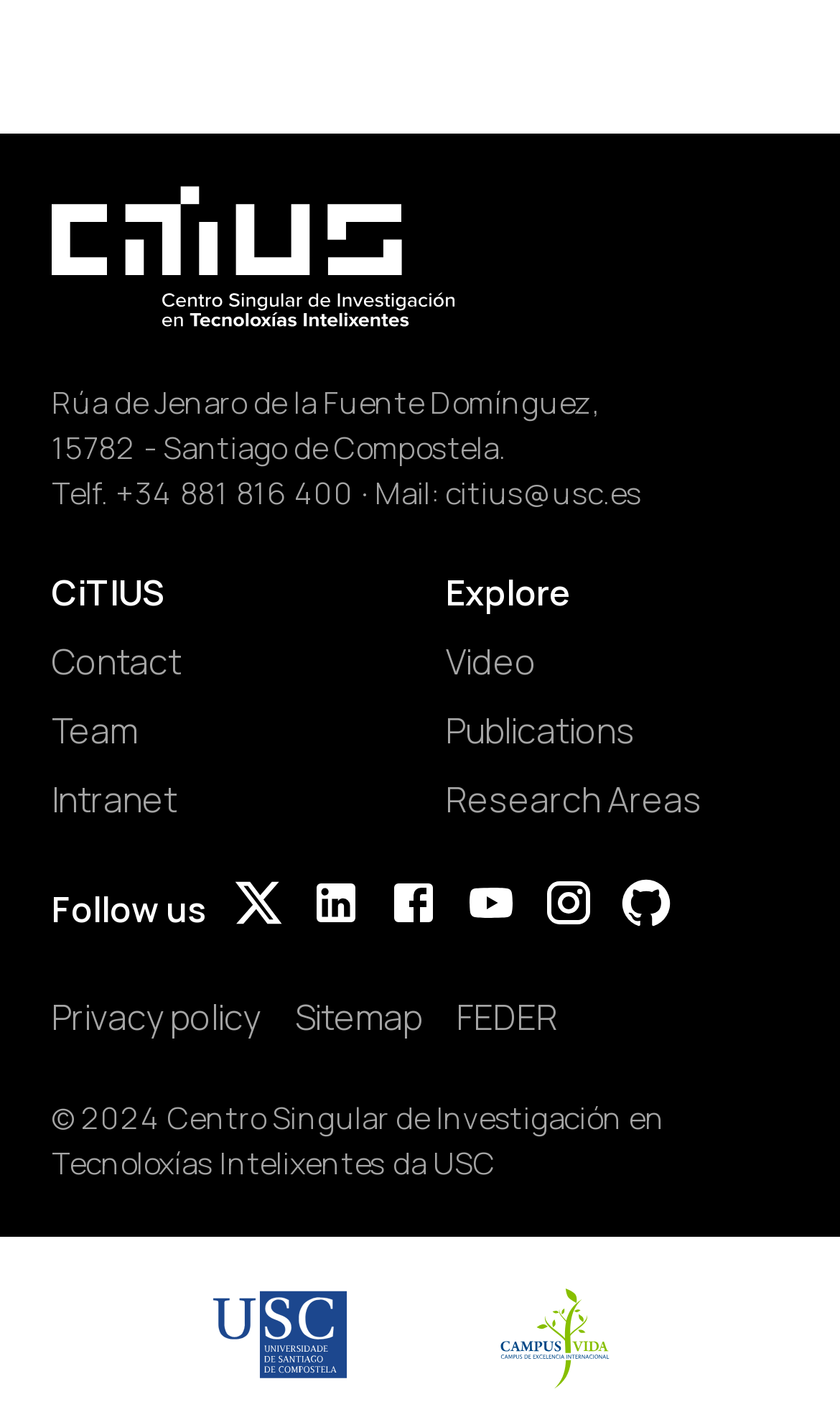Respond to the following question with a brief word or phrase:
What is the address of CiTIUS?

Rúa de Jenaro de la Fuente Domínguez, 15782 - Santiago de Compostela.